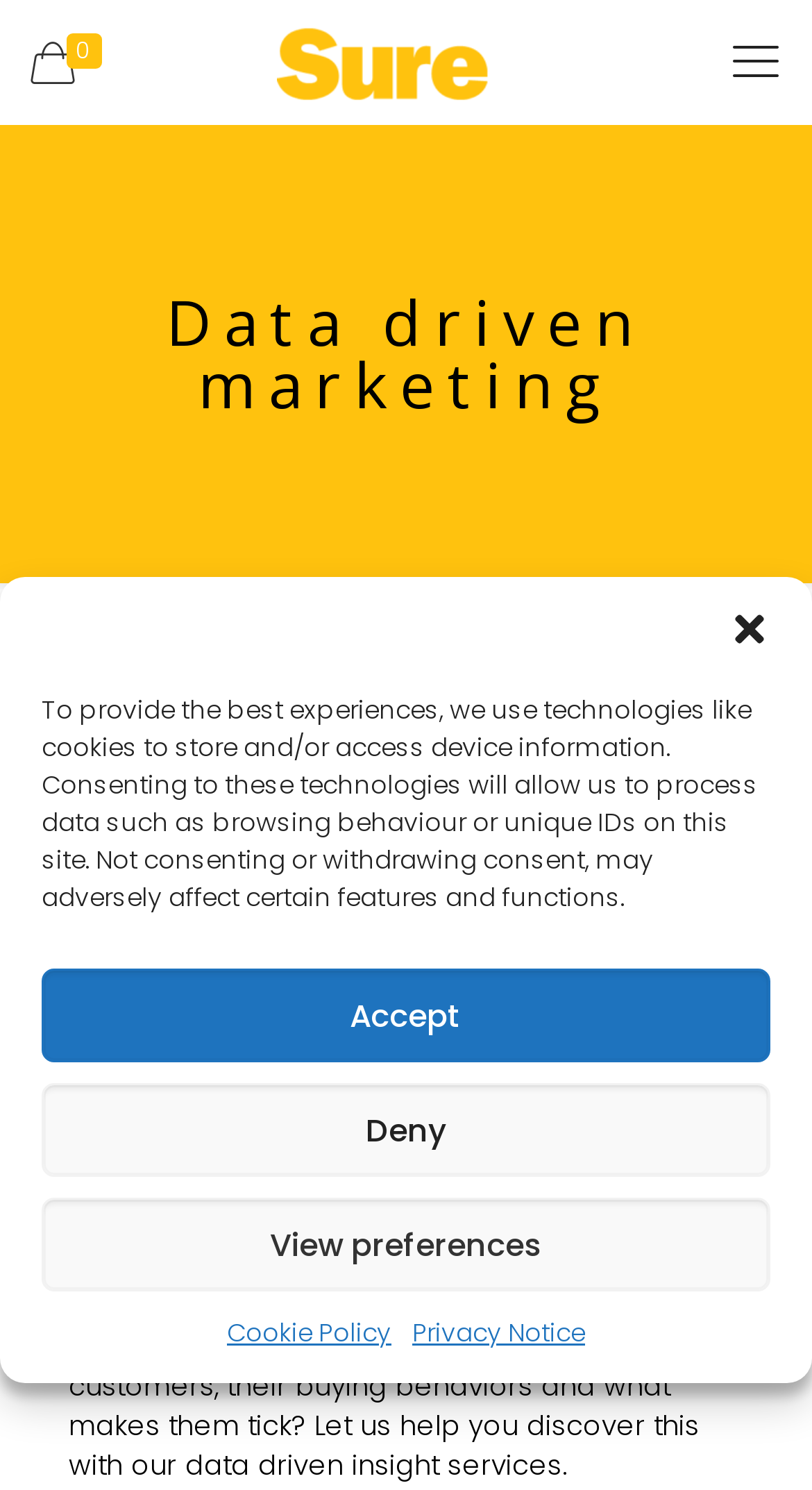Answer in one word or a short phrase: 
What is the company's goal for its clients?

Communicate, retain, and grow customers